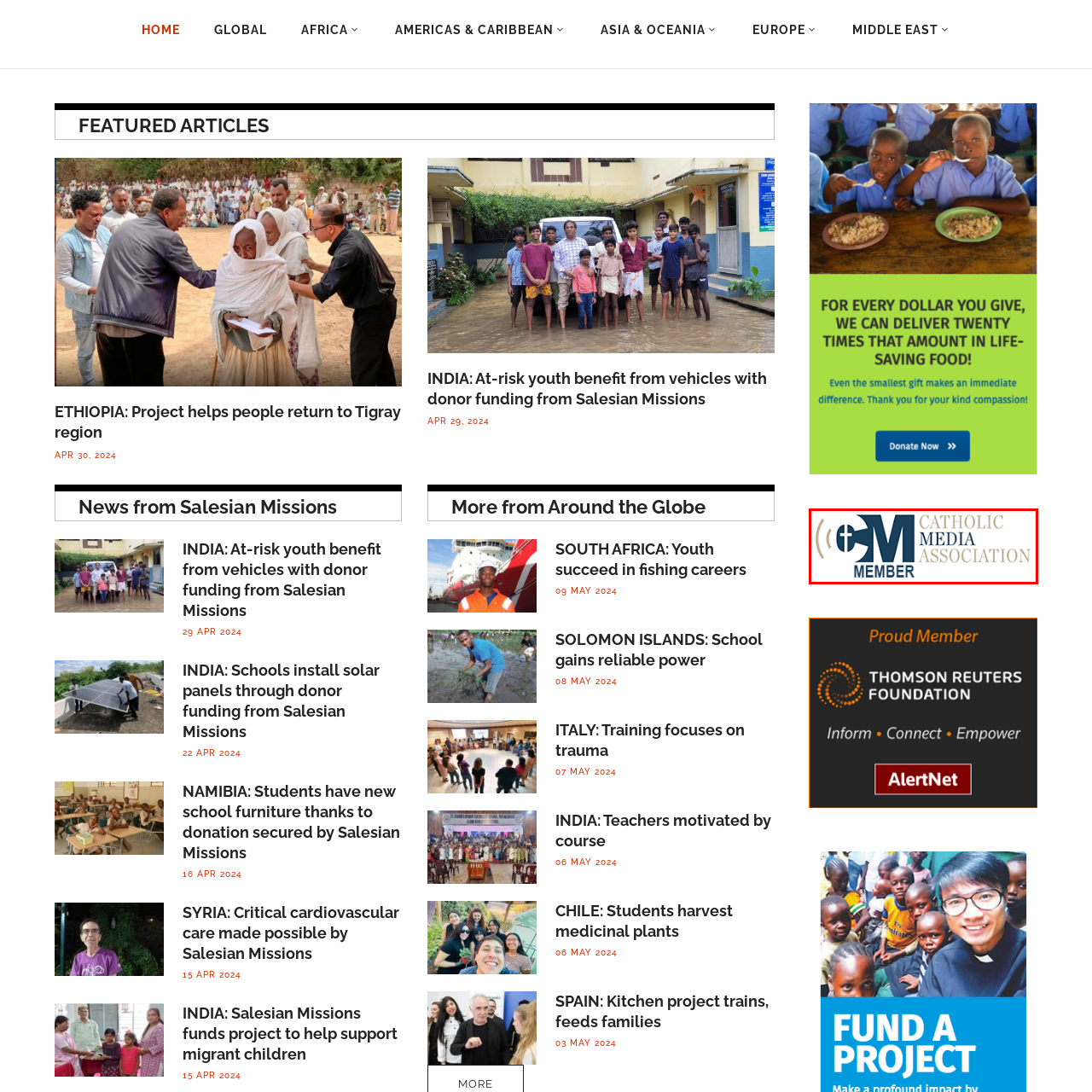Explain the image in the red bounding box with extensive details.

The image features a logo representing the Catholic Media Association. The logo prominently displays the letters "CMA" with a stylized cross integrated into the "C." Below the main letters, the word "MEMBER" is clearly indicated, signifying affiliation with this organization dedicated to supporting Catholic media professionals. The overall design combines blue and beige tones, projecting a professional and polished appearance. This emblem serves as a badge for members, highlighting their commitment to promoting Catholic values and providing quality media content.